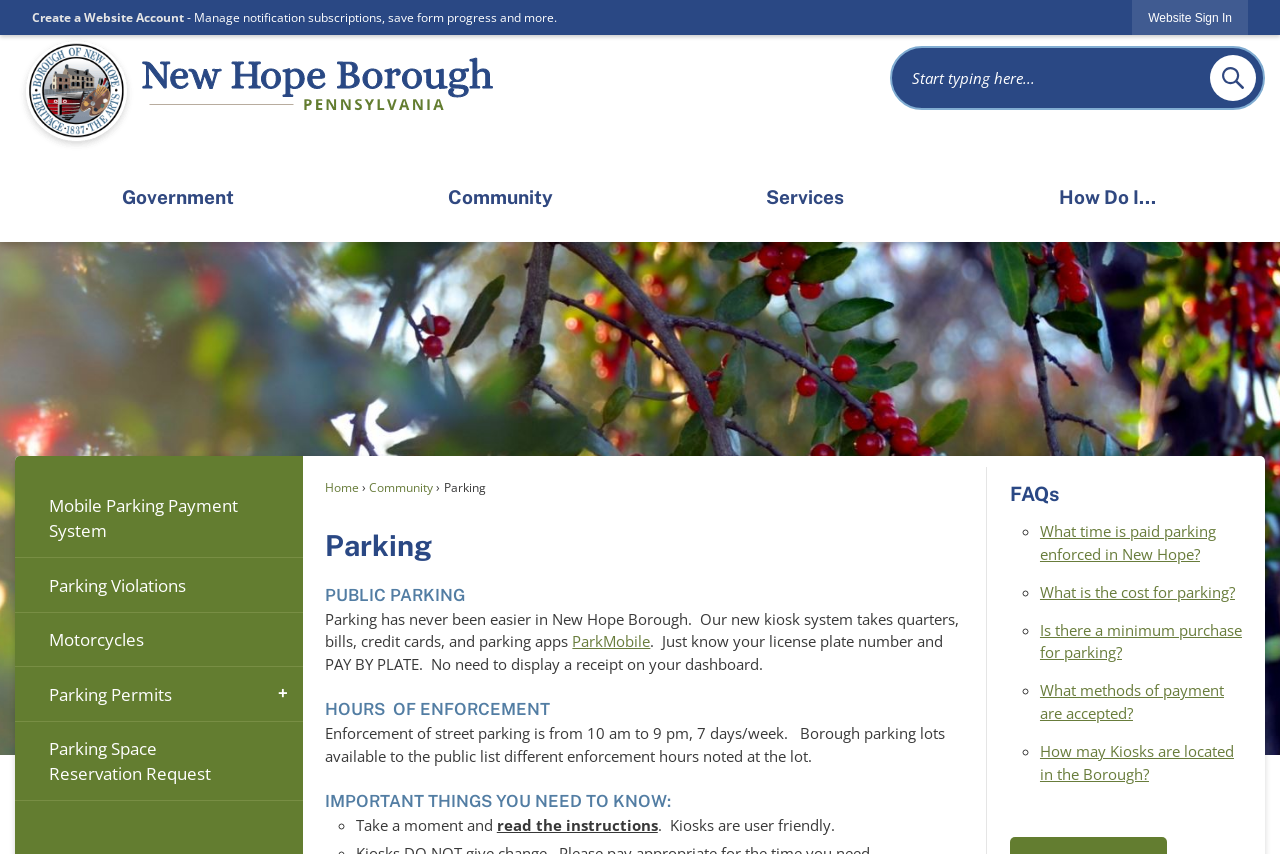Please provide a brief answer to the following inquiry using a single word or phrase:
Is there a minimum purchase required for parking?

Unknown